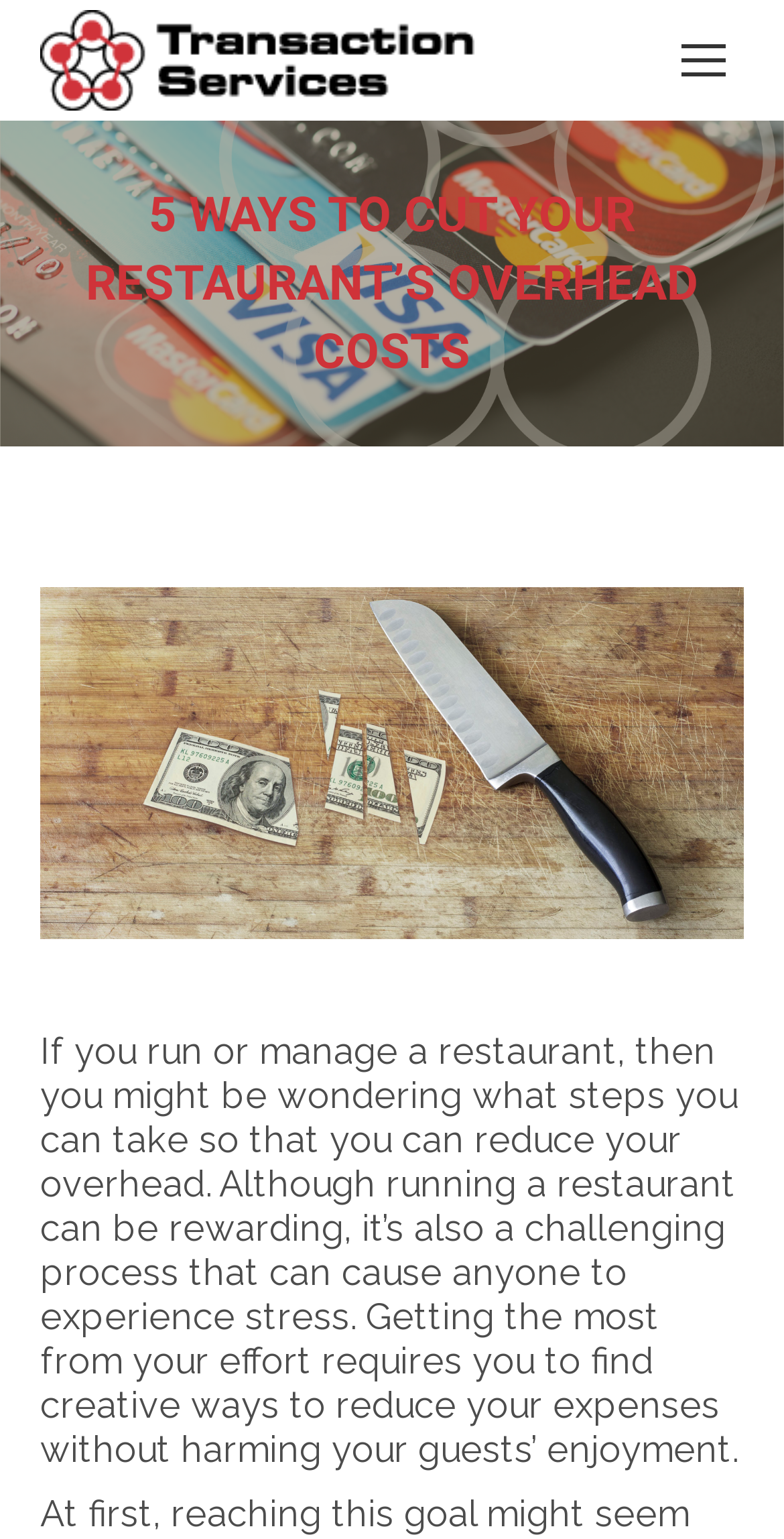What is the purpose of the 'Go to Top' link? Based on the image, give a response in one word or a short phrase.

To scroll to top